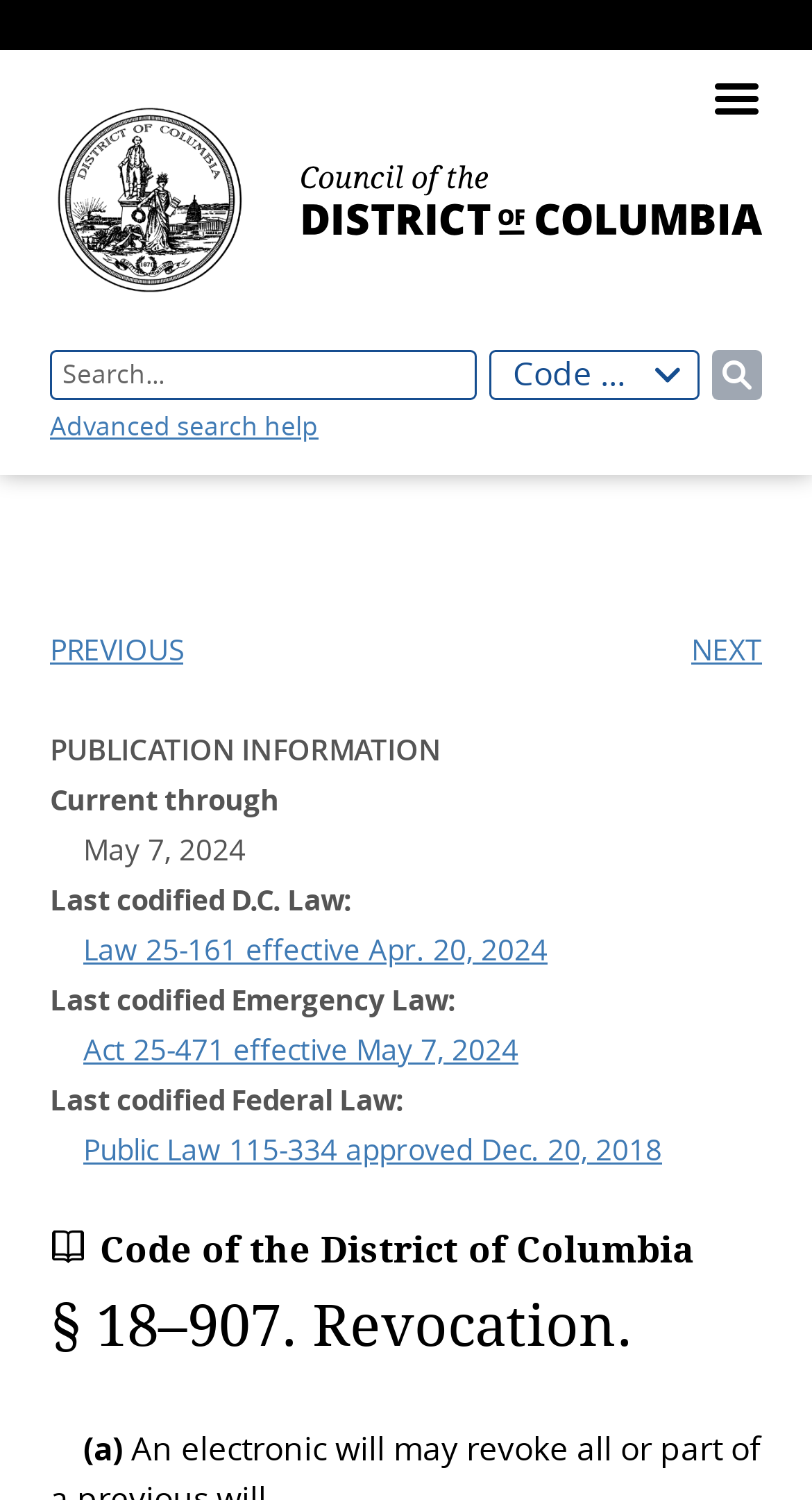What is the title of the current section?
Using the visual information from the image, give a one-word or short-phrase answer.

§ 18–907. Revocation.